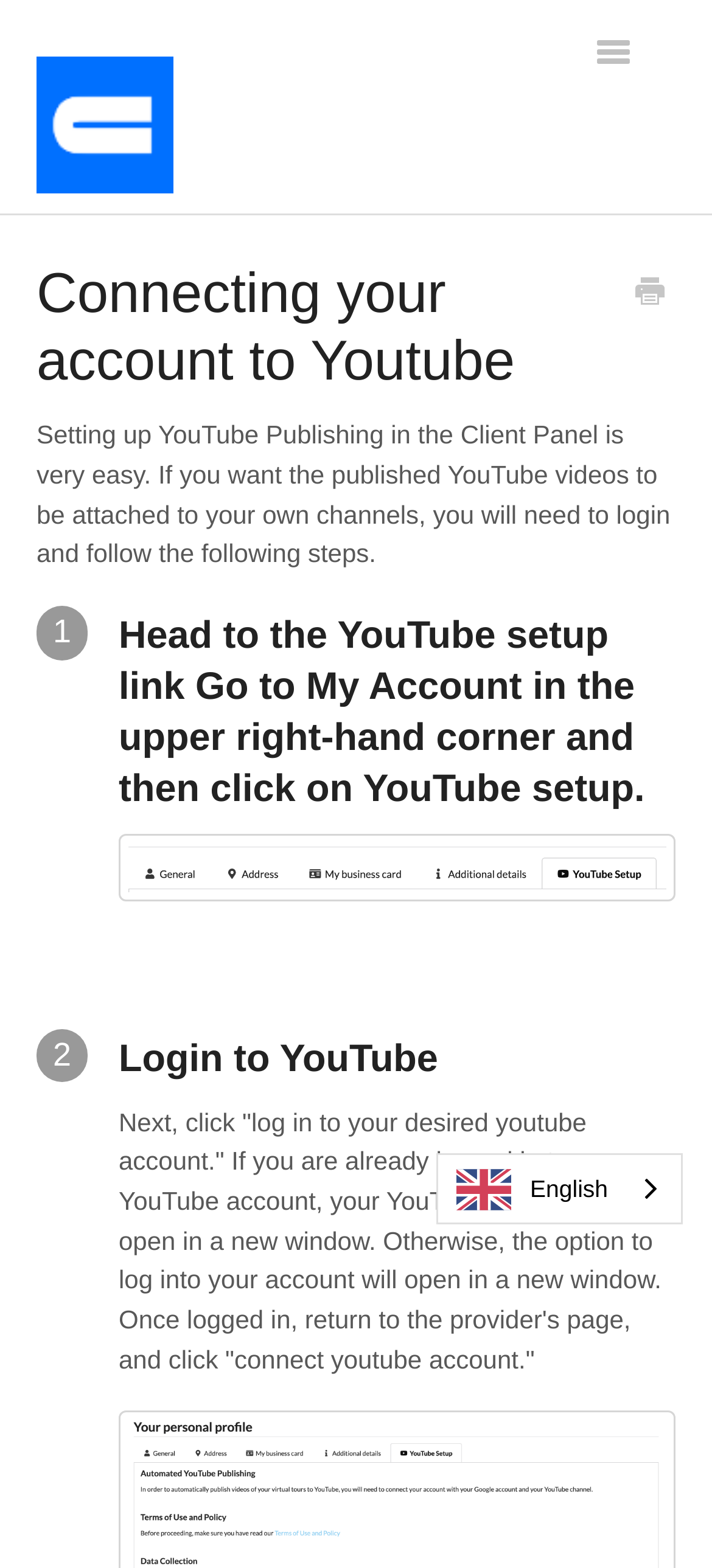Provide a thorough description of the webpage's content and layout.

The webpage is about setting up YouTube publishing in the Client Panel, specifically guiding users to attach published YouTube videos to their own channels. 

At the top left corner, there is a link to "Urbanimmersive Help" accompanied by an image with the same name. On the top right corner, there is a button labeled "Toggle Navigation". 

Below the top section, there are three links: "Business Solution", "Immersive 3D tour & UIMeet 3D Support", and "Client Panel". The "Client Panel" link is followed by a heading "Connecting your account to Youtube" and a link to "Print this Article" on the right side.

The main content of the webpage is a step-by-step guide to setting up YouTube publishing. The guide starts with a brief introduction, followed by a list of steps. The first step is to head to the YouTube setup link, which is explained in detail with a heading and an image. The second step is to log in to YouTube, which is also explained in detail with a heading and a paragraph of text.

At the bottom of the page, there is a section indicating the selected language, which is English, and a combobox to change the language.